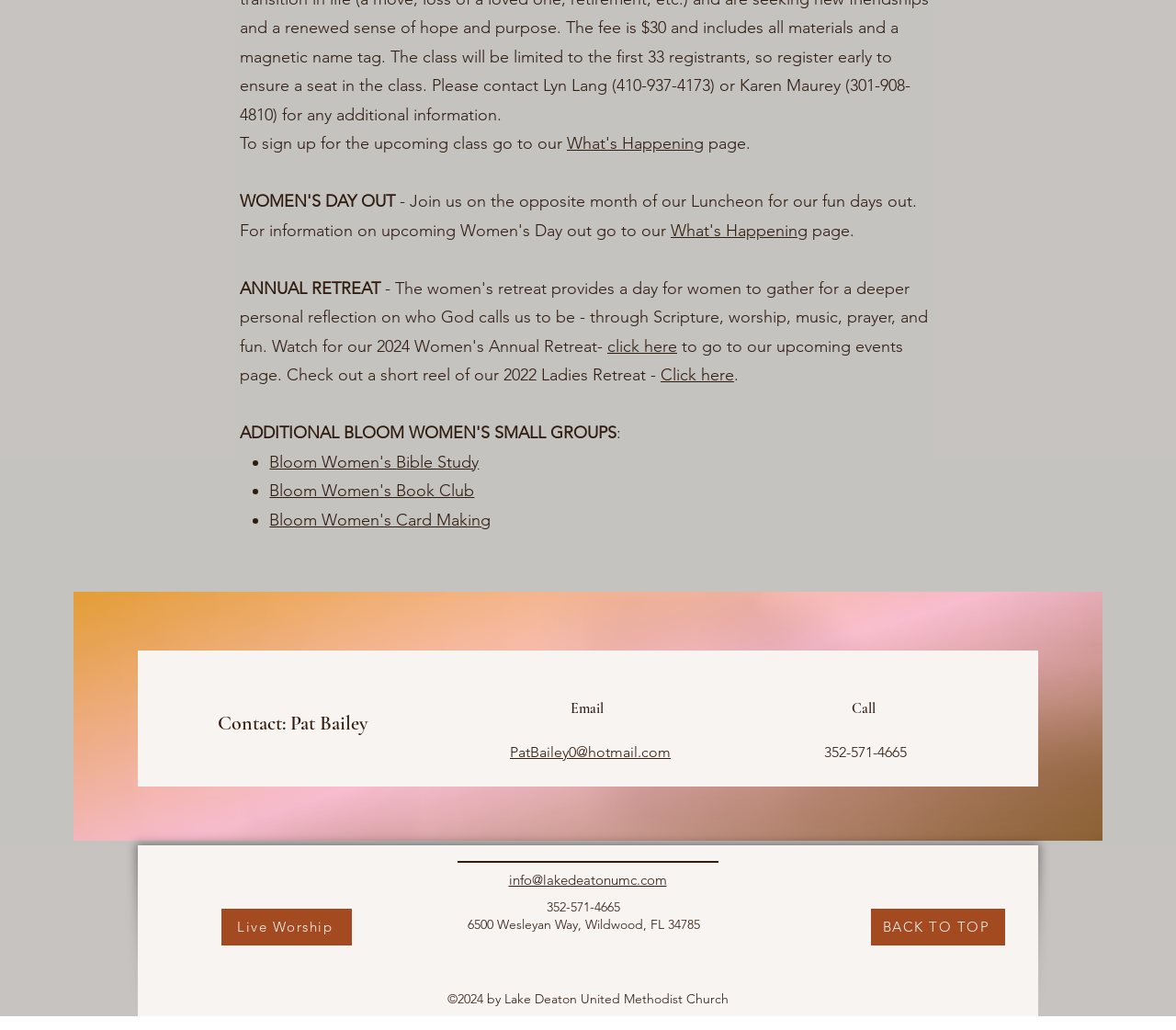What is the link to the upcoming events page?
Based on the screenshot, respond with a single word or phrase.

click here